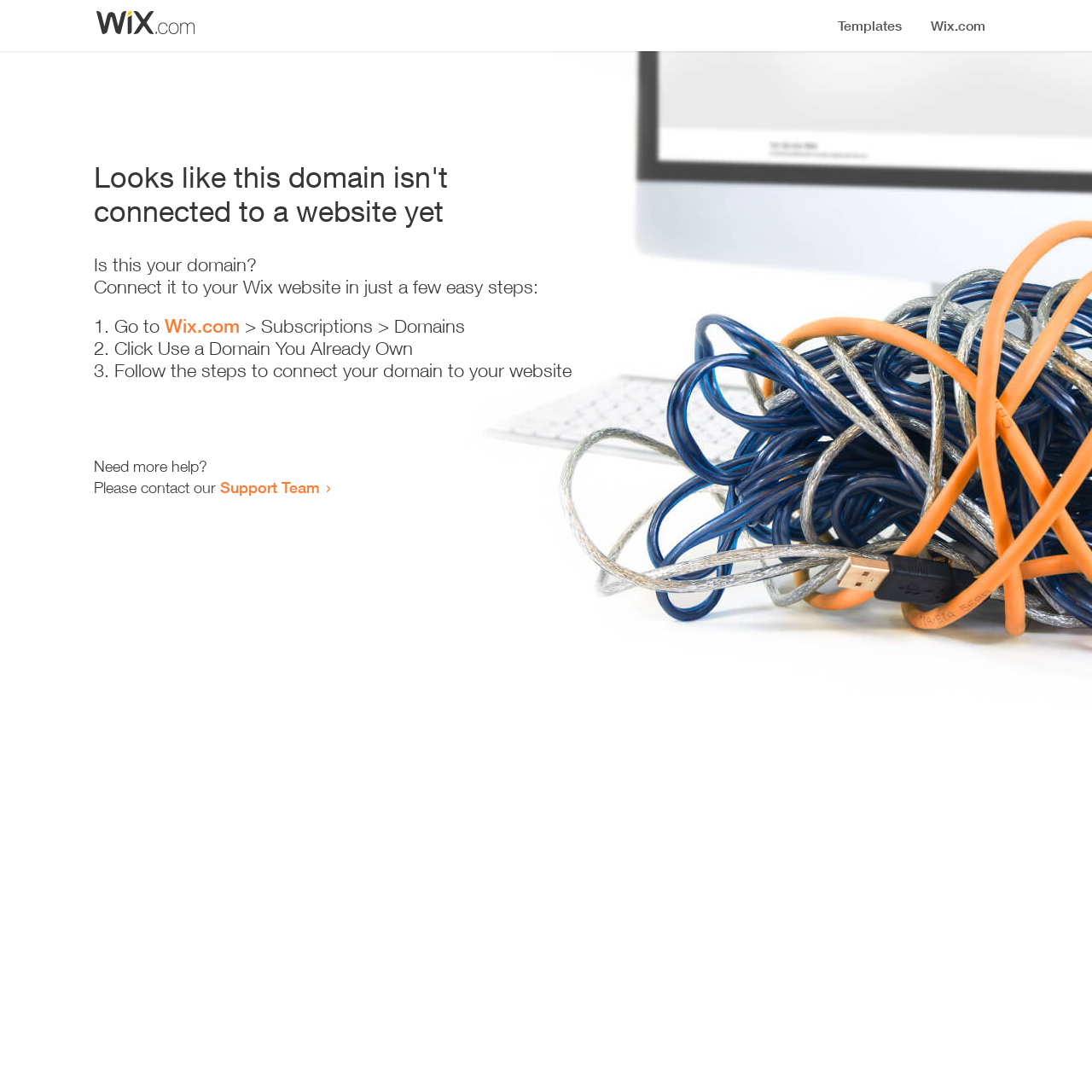Based on the visual content of the image, answer the question thoroughly: What is the purpose of this webpage?

The webpage provides a guide on how to connect a domain to a Wix website, including the necessary steps and resources, indicating that its purpose is to assist users in connecting their domains.